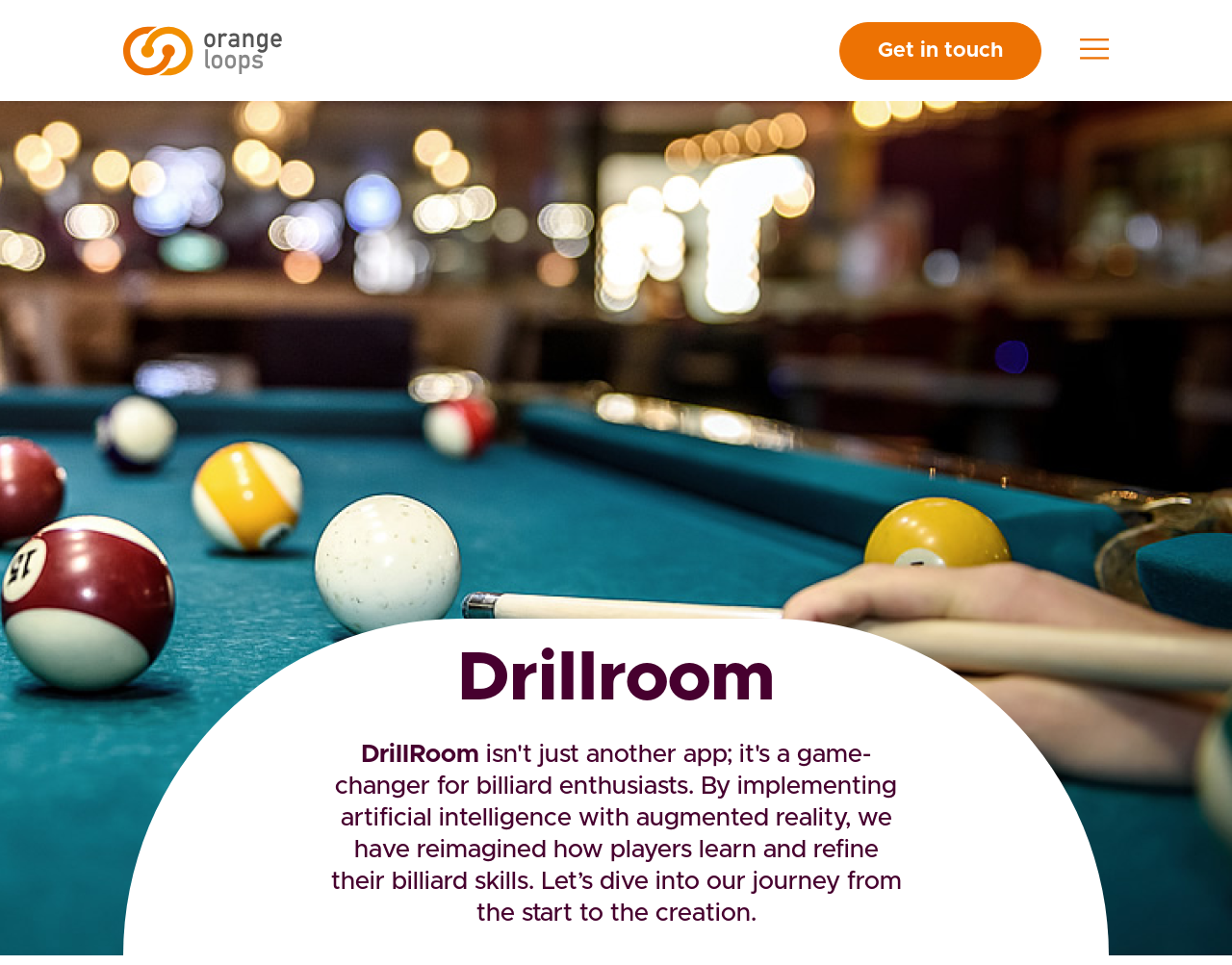From the screenshot, find the bounding box of the UI element matching this description: "parent_node: Get in touch". Supply the bounding box coordinates in the form [left, top, right, bottom], each a float between 0 and 1.

[0.1, 0.021, 0.229, 0.083]